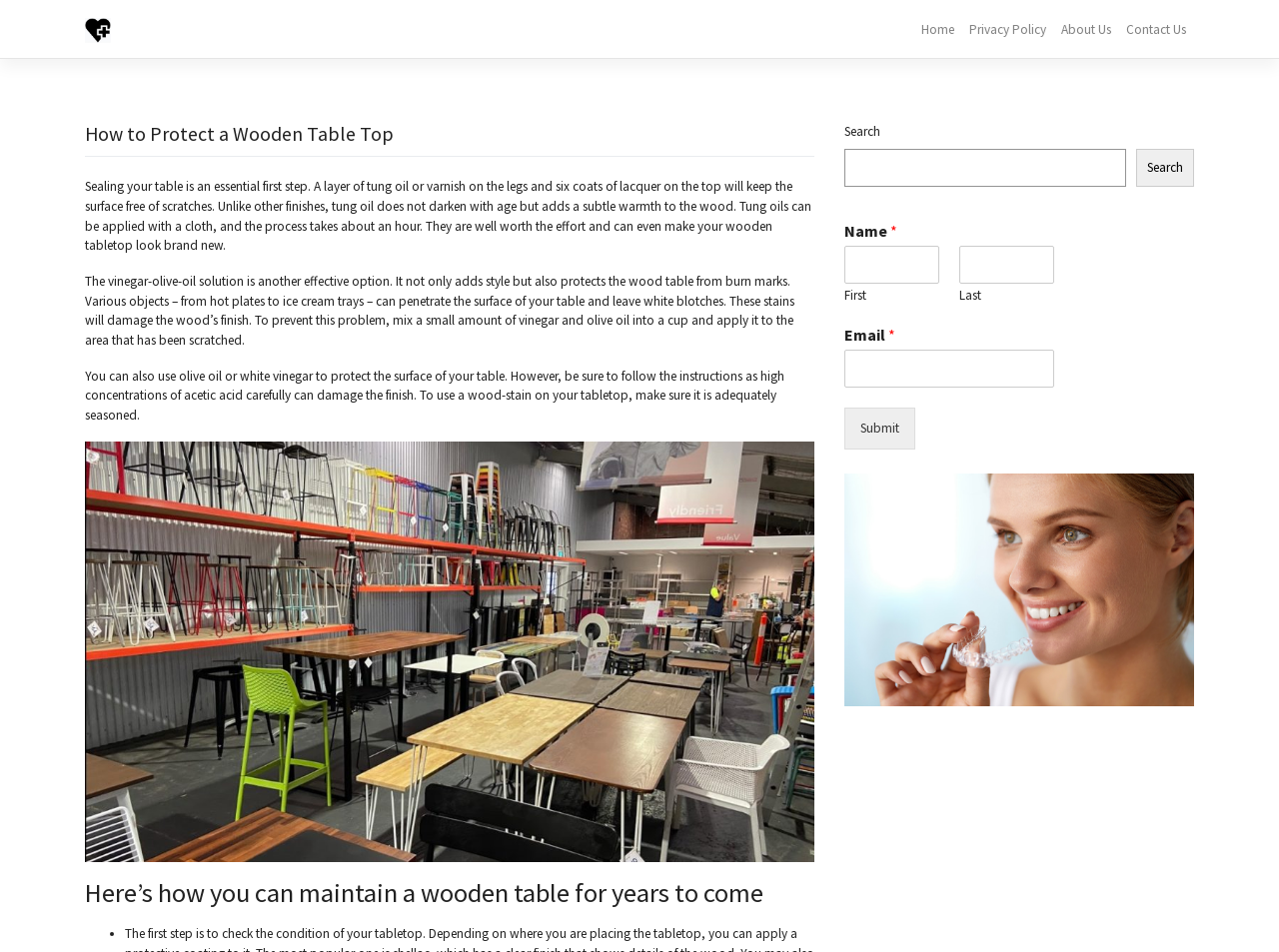Please locate the bounding box coordinates of the element that needs to be clicked to achieve the following instruction: "Click the 'Home' link". The coordinates should be four float numbers between 0 and 1, i.e., [left, top, right, bottom].

[0.714, 0.013, 0.752, 0.049]